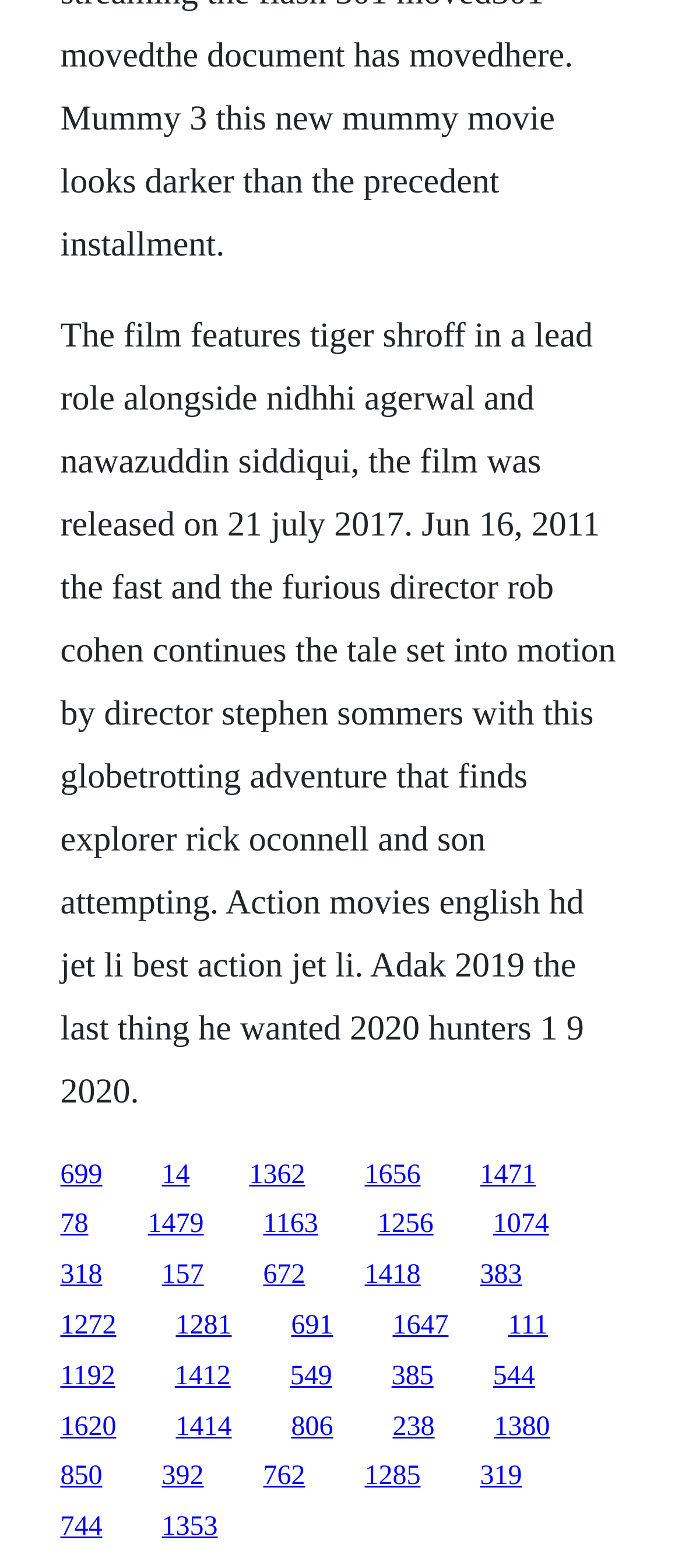Are there any numbers mentioned in the links?
Using the information from the image, give a concise answer in one word or a short phrase.

Yes